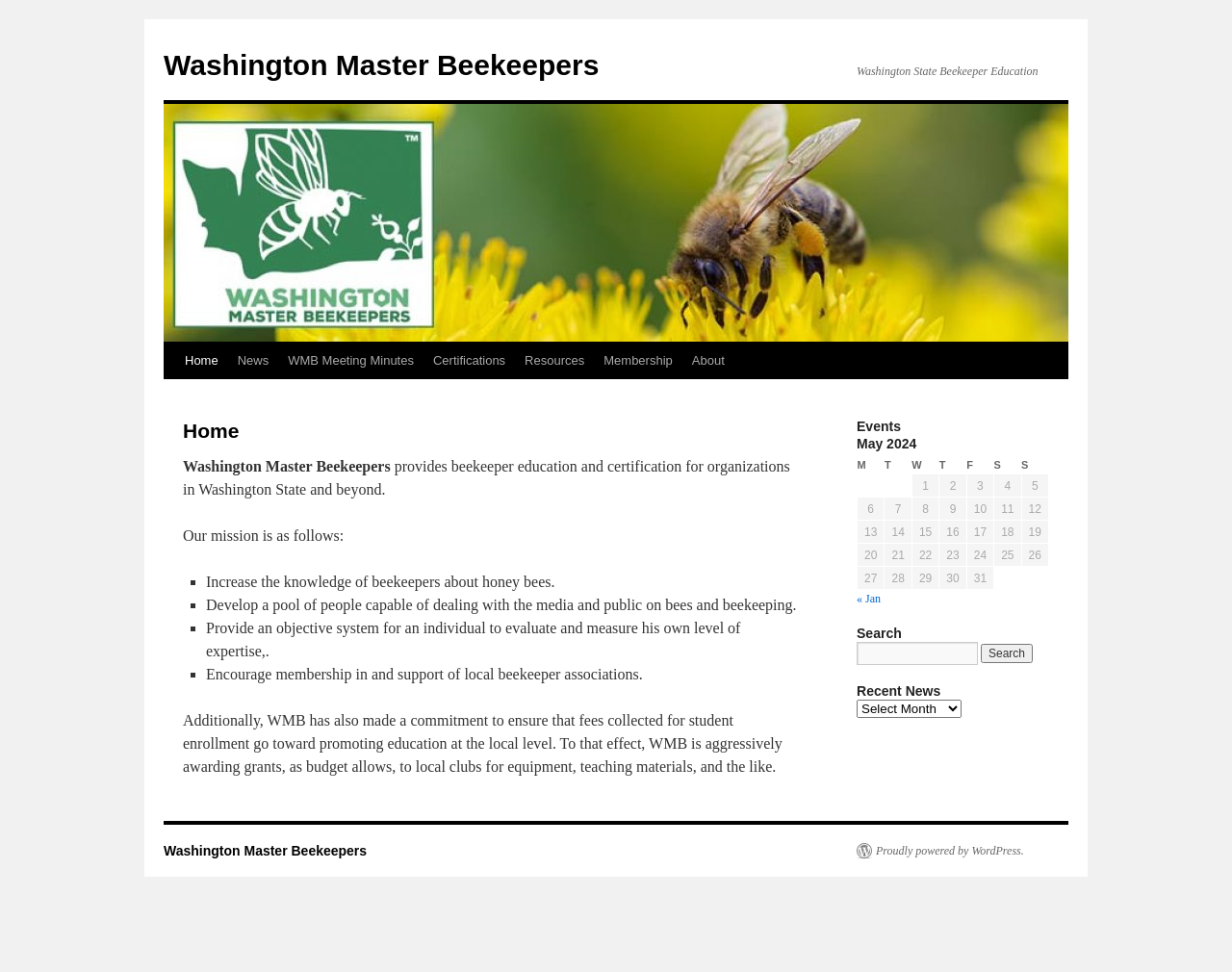Identify the bounding box coordinates of the element to click to follow this instruction: 'Click on the Home link'. Ensure the coordinates are four float values between 0 and 1, provided as [left, top, right, bottom].

[0.142, 0.352, 0.185, 0.39]